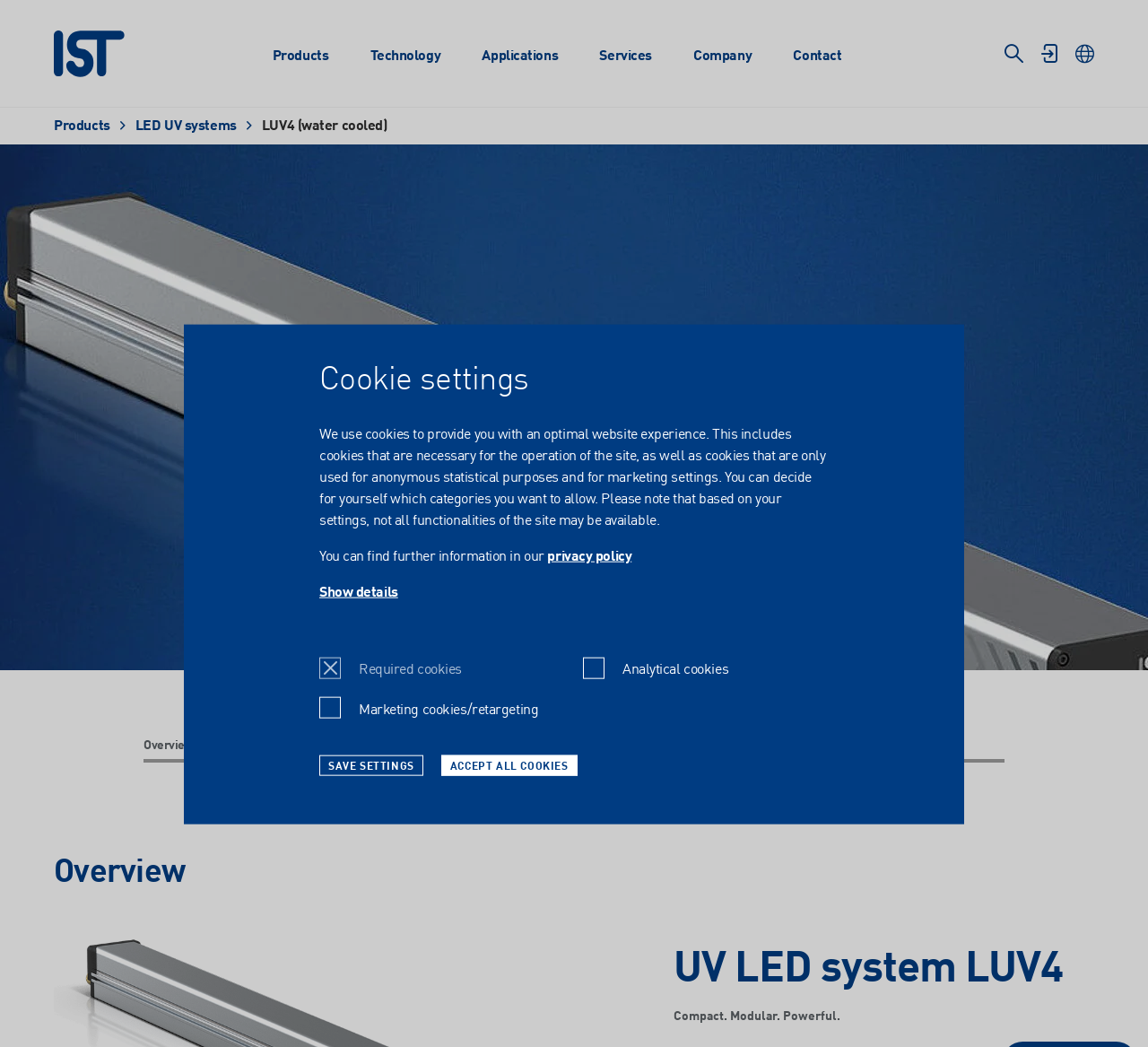Determine the main headline of the webpage and provide its text.

UV LED system LUV4